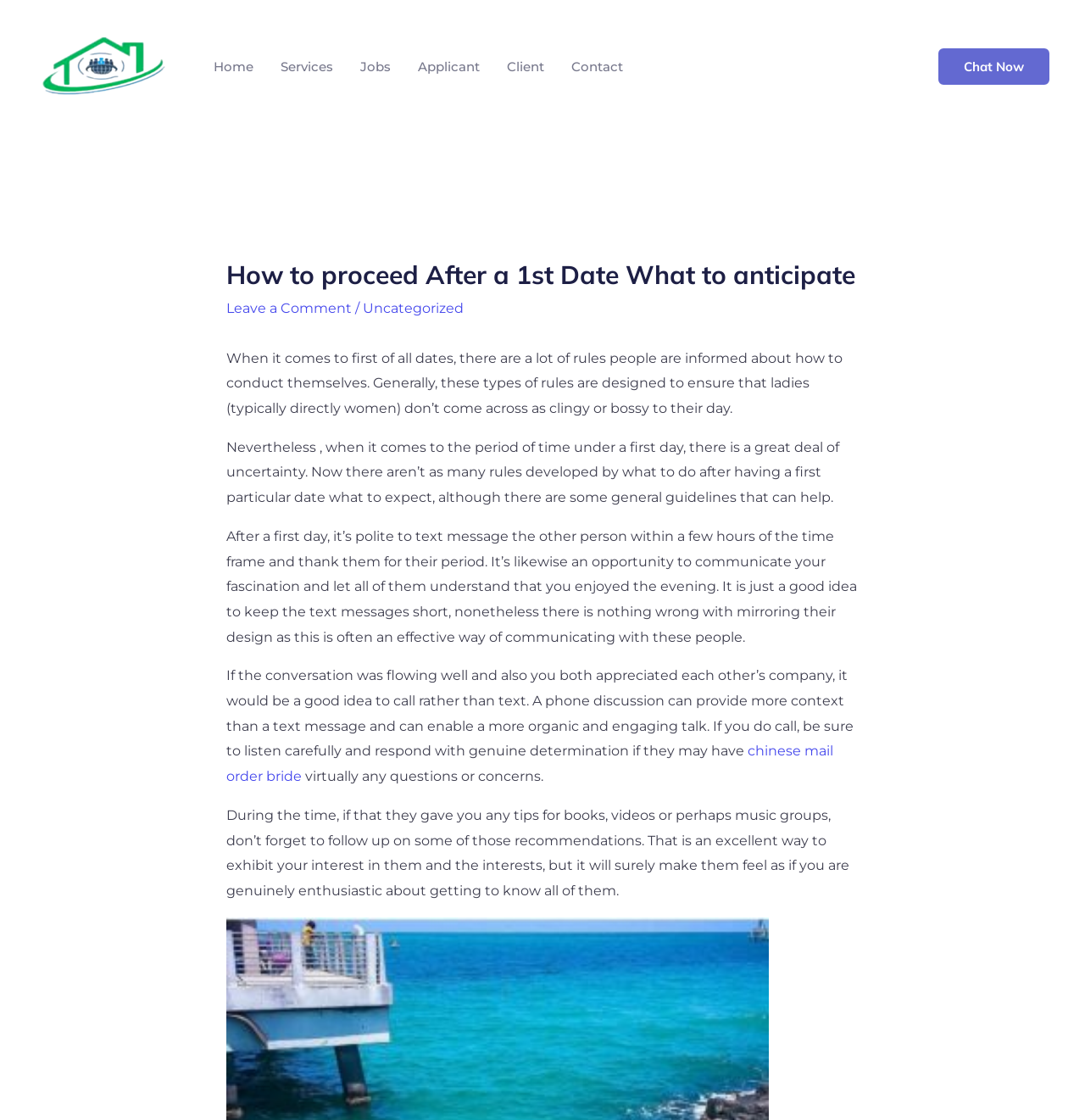Determine the bounding box coordinates of the element's region needed to click to follow the instruction: "Click on the link to contact us". Provide these coordinates as four float numbers between 0 and 1, formatted as [left, top, right, bottom].

None